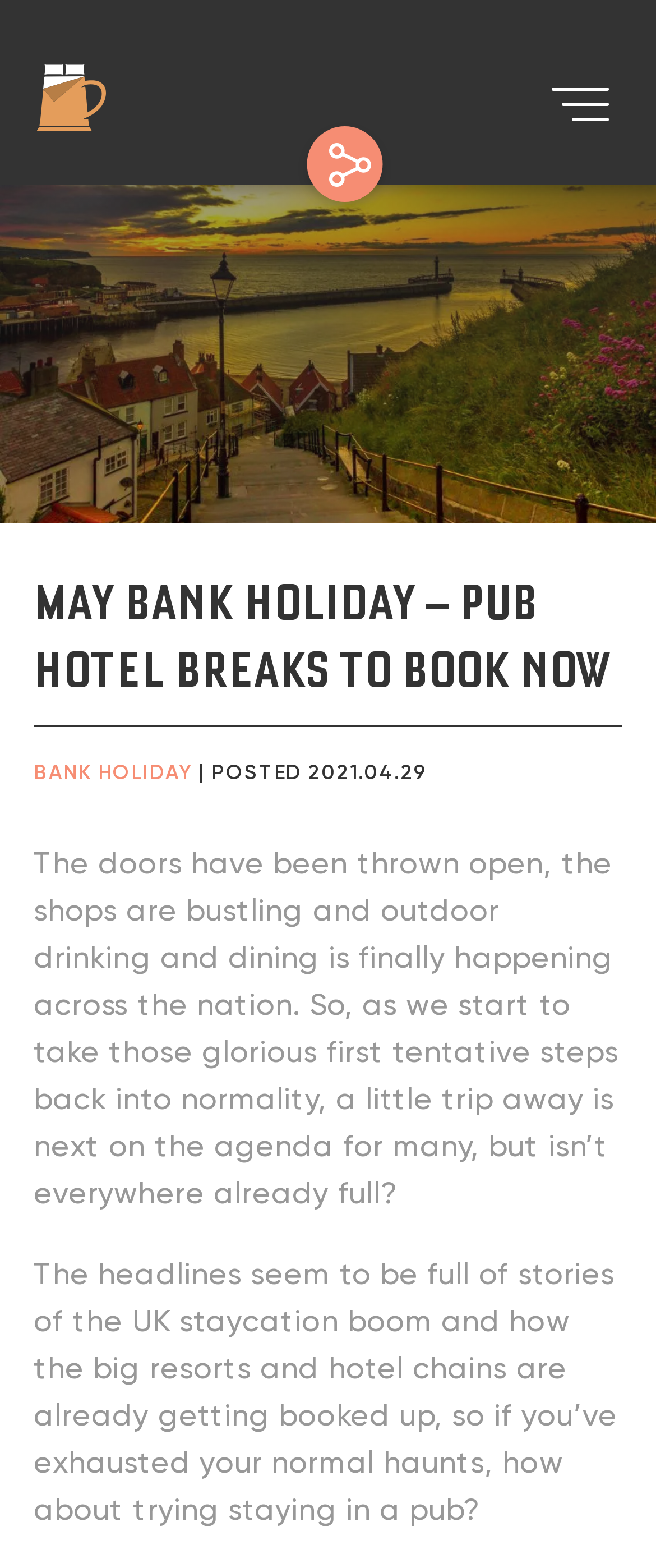Provide a brief response in the form of a single word or phrase:
What is the tone of the webpage's content?

Informative and promotional